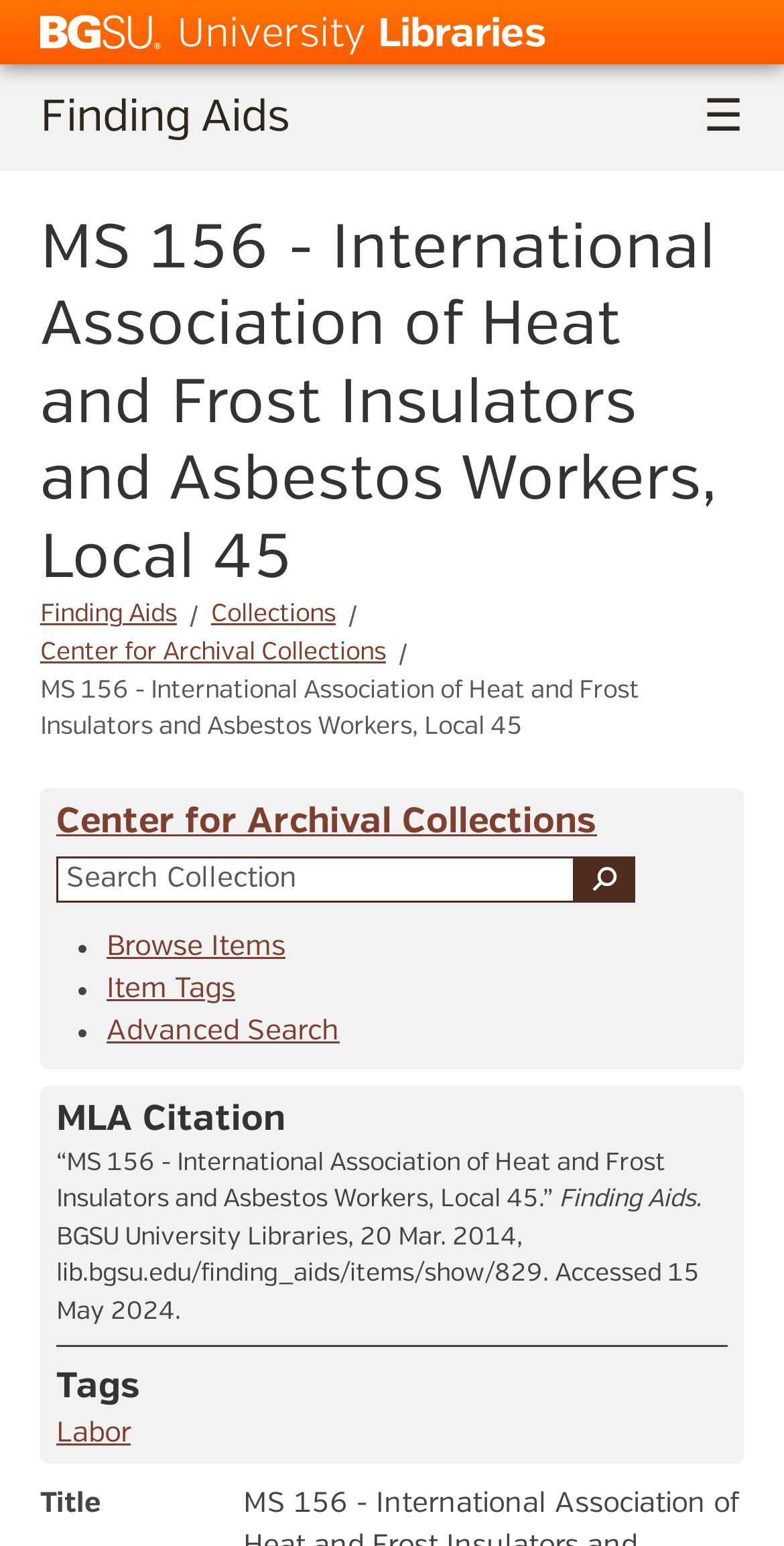Explain the webpage in detail, including its primary components.

This webpage is about the archival collection "MS 156 - International Association of Heat and Frost Insulators and Asbestos Workers, Local 45" at the Center for Archival Collections, BGSU University Libraries. 

At the top left, there is a BGSU logo image and a link to "BGSU" next to it. On the same line, there is a link to "University Libraries" at the top right. 

Below the top line, there is a site navigation menu that spans the entire width of the page. Within this menu, there is a toggle button to expand or collapse the menu on the right side. 

Below the navigation menu, there is a heading that displays the title of the collection. Underneath the heading, there is a breadcrumb navigation that shows the path to the current page, with links to "Finding Aids", "Collections", and "Center for Archival Collections". 

On the left side, there is a section with a heading "Center for Archival Collections" that contains a link to the same page. Below this section, there is a search box with a button to search the collection. 

Further down, there is a collection navigation menu that lists three options: "Browse Items", "Item Tags", and "Advanced Search", each preceded by a bullet point. 

The main content of the page starts with a heading "MLA Citation" followed by a block of text that provides the citation information for the collection. Below this, there is a horizontal separator line, and then a heading "Tags" with a link to the tag "Labor".